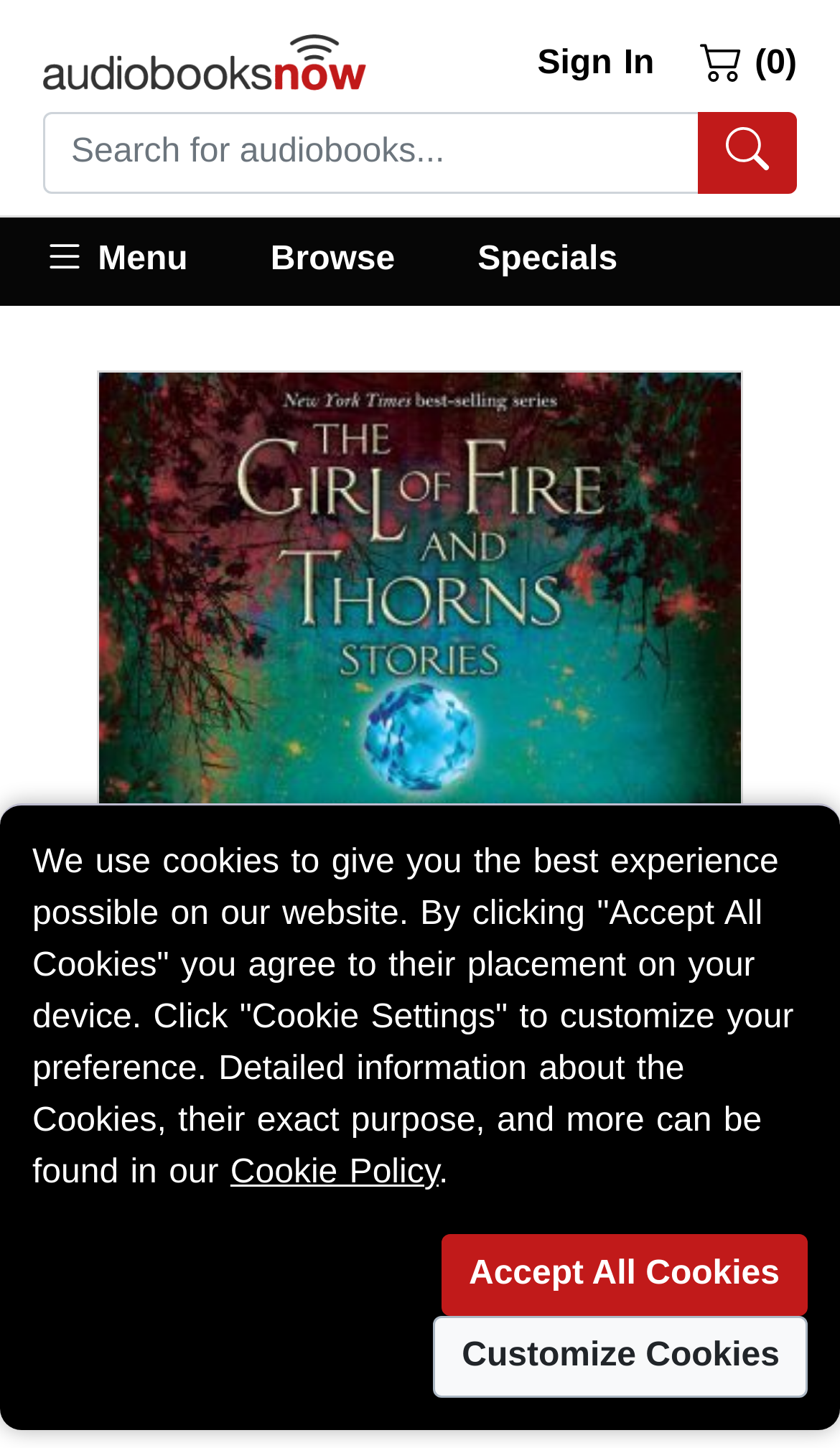Please find the bounding box coordinates of the element that needs to be clicked to perform the following instruction: "Sign in to your account". The bounding box coordinates should be four float numbers between 0 and 1, represented as [left, top, right, bottom].

[0.611, 0.015, 0.779, 0.062]